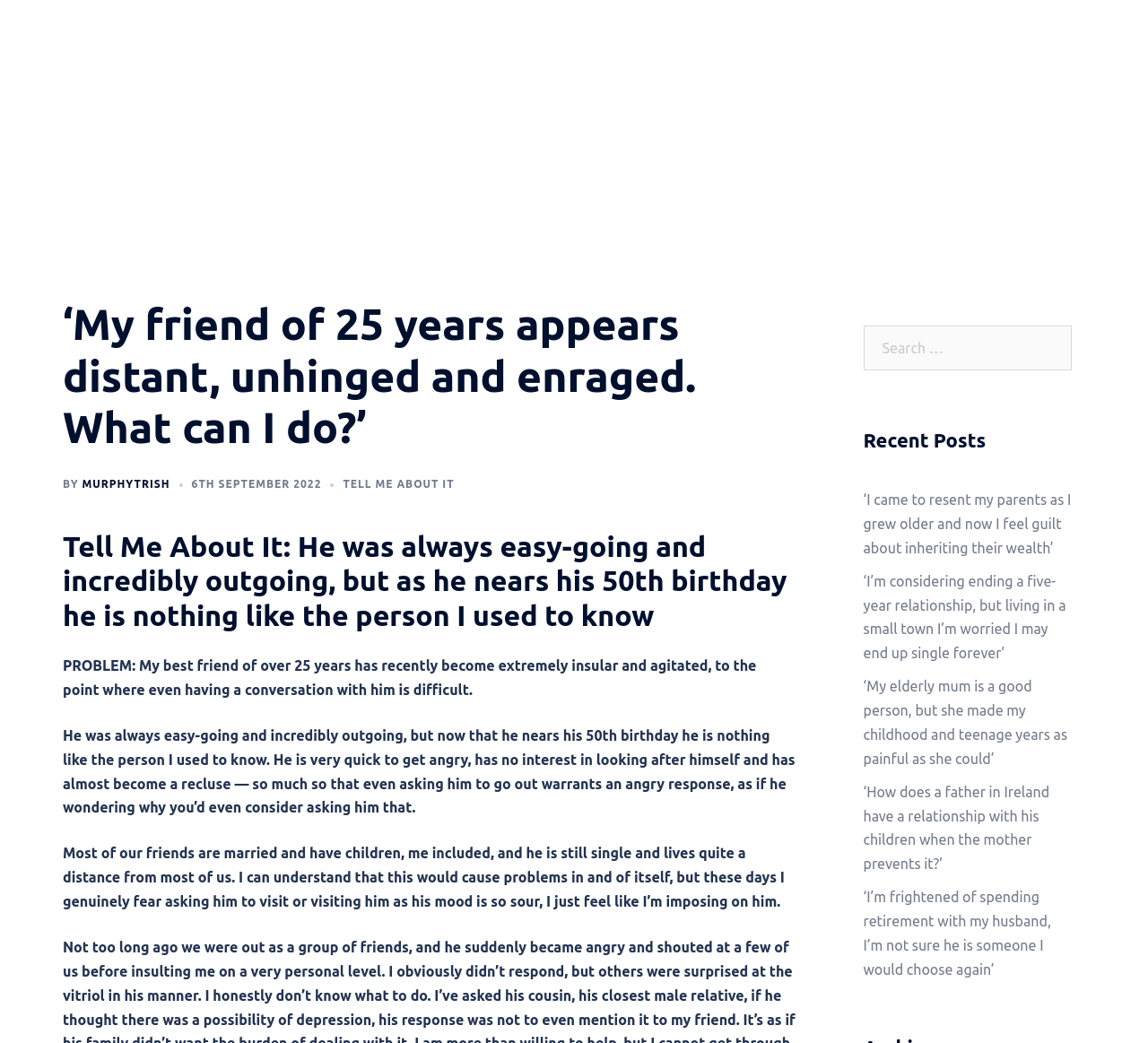Convey a detailed summary of the webpage, mentioning all key elements.

This webpage appears to be a blog or article page from Trish Murphy Psychotherapy. At the top, there is a heading with the title "Trish Murphy Psychotherapy" and a link to the same. To the right of this, there are five links: "Home", "Services", "Published Articles", "Book", and "Contact".

Below the title, there is a large heading that reads "‘My friend of 25 years appears distant, unhinged and enraged. What can I do?’". This is followed by a byline "BY MURPHYTRISH" and a date "6TH SEPTEMBER 2022". 

The main content of the page is an article titled "Tell Me About It: He was always easy-going and incredibly outgoing, but as he nears his 50th birthday he is nothing like the person I used to know". The article is divided into sections, with headings "PROBLEM:" and paragraphs of text describing the problem. The text describes a situation where the author's best friend of over 25 years has become increasingly insular and agitated, making it difficult to have conversations with him.

To the right of the article, there is a search box with a label "Search for:". Below this, there is a heading "Recent Posts" followed by five links to other articles, each with a descriptive title.

Overall, the webpage has a clean and simple layout, with a focus on the main article and some navigation links to other parts of the website.